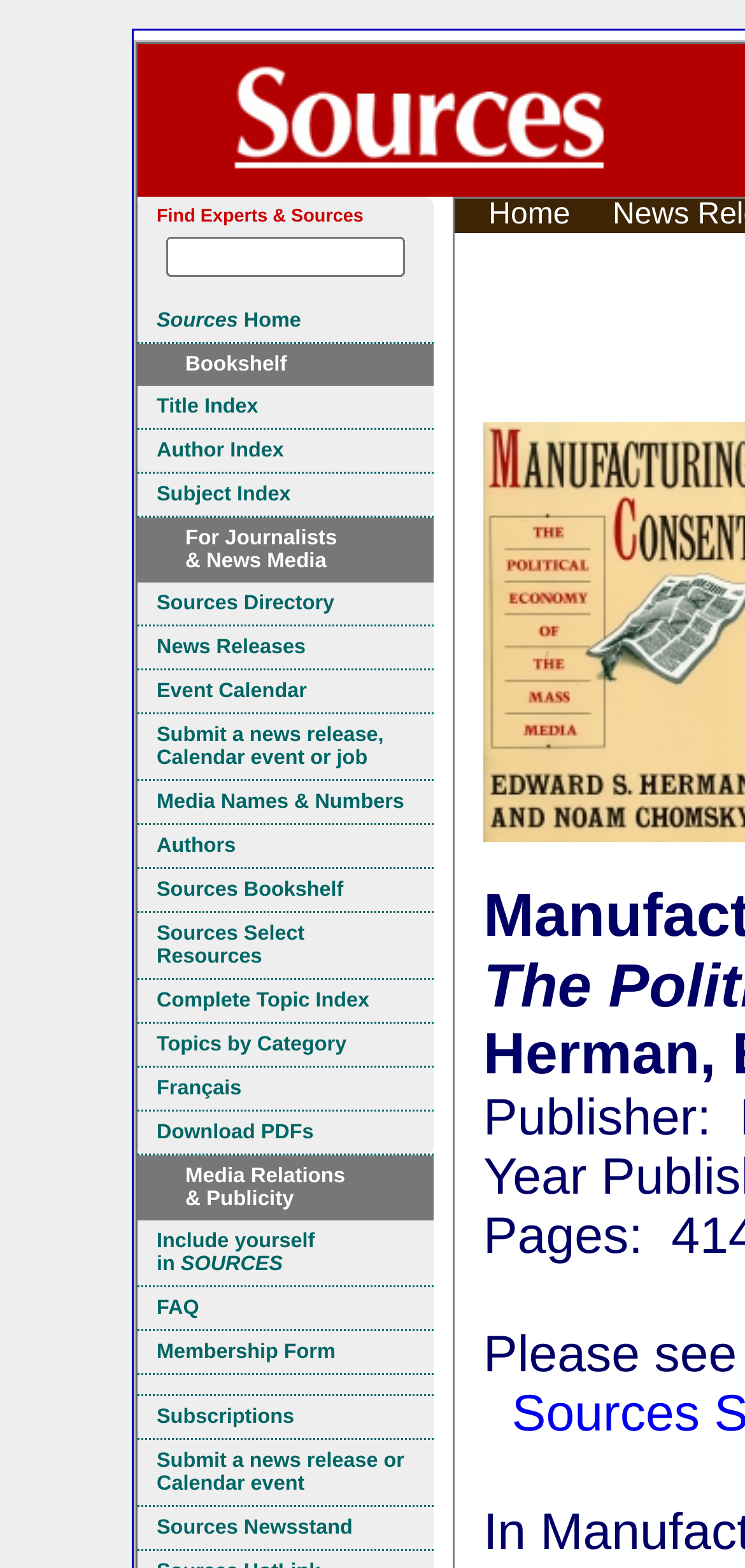Answer the question below in one word or phrase:
How many headings are on the webpage?

3